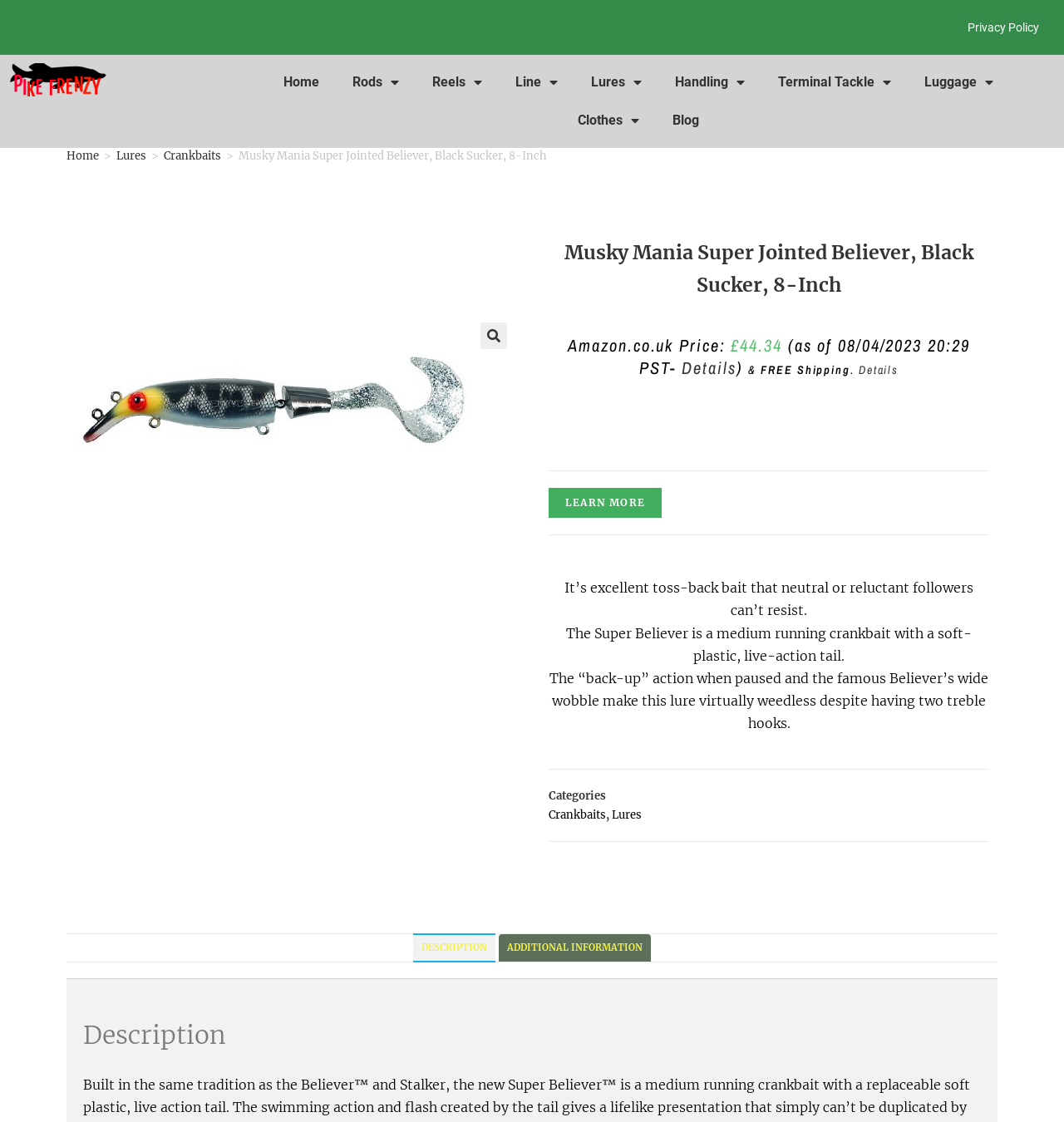Provide a single word or phrase answer to the question: 
What type of product is this?

Crankbait